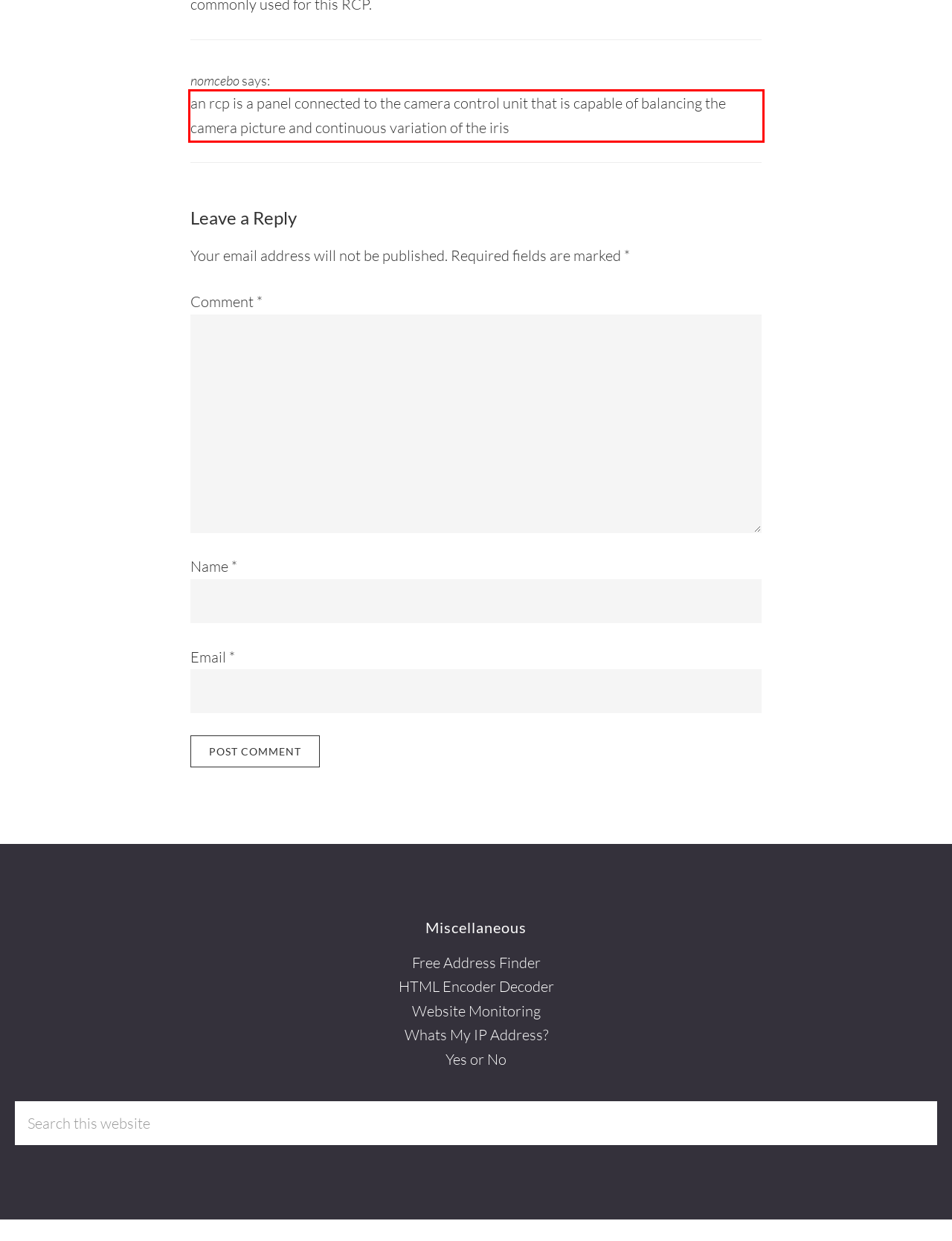Given the screenshot of the webpage, identify the red bounding box, and recognize the text content inside that red bounding box.

an rcp is a panel connected to the camera control unit that is capable of balancing the camera picture and continuous variation of the iris